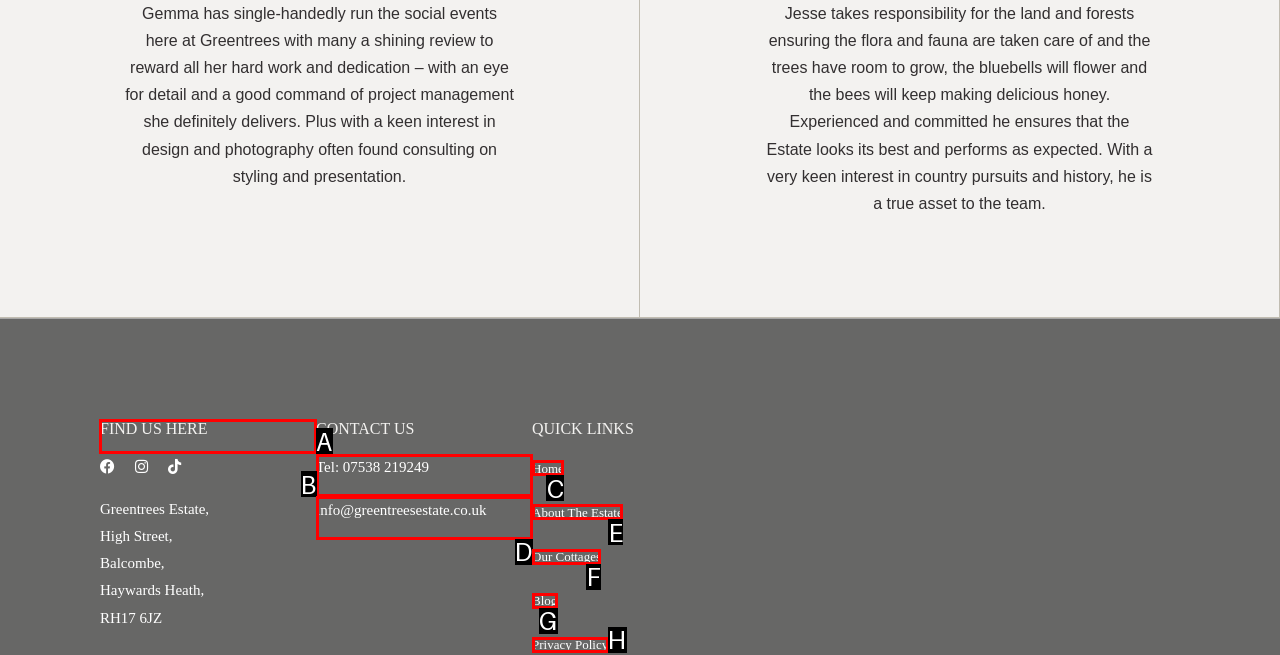Which lettered option should be clicked to achieve the task: Check the location on the map? Choose from the given choices.

A